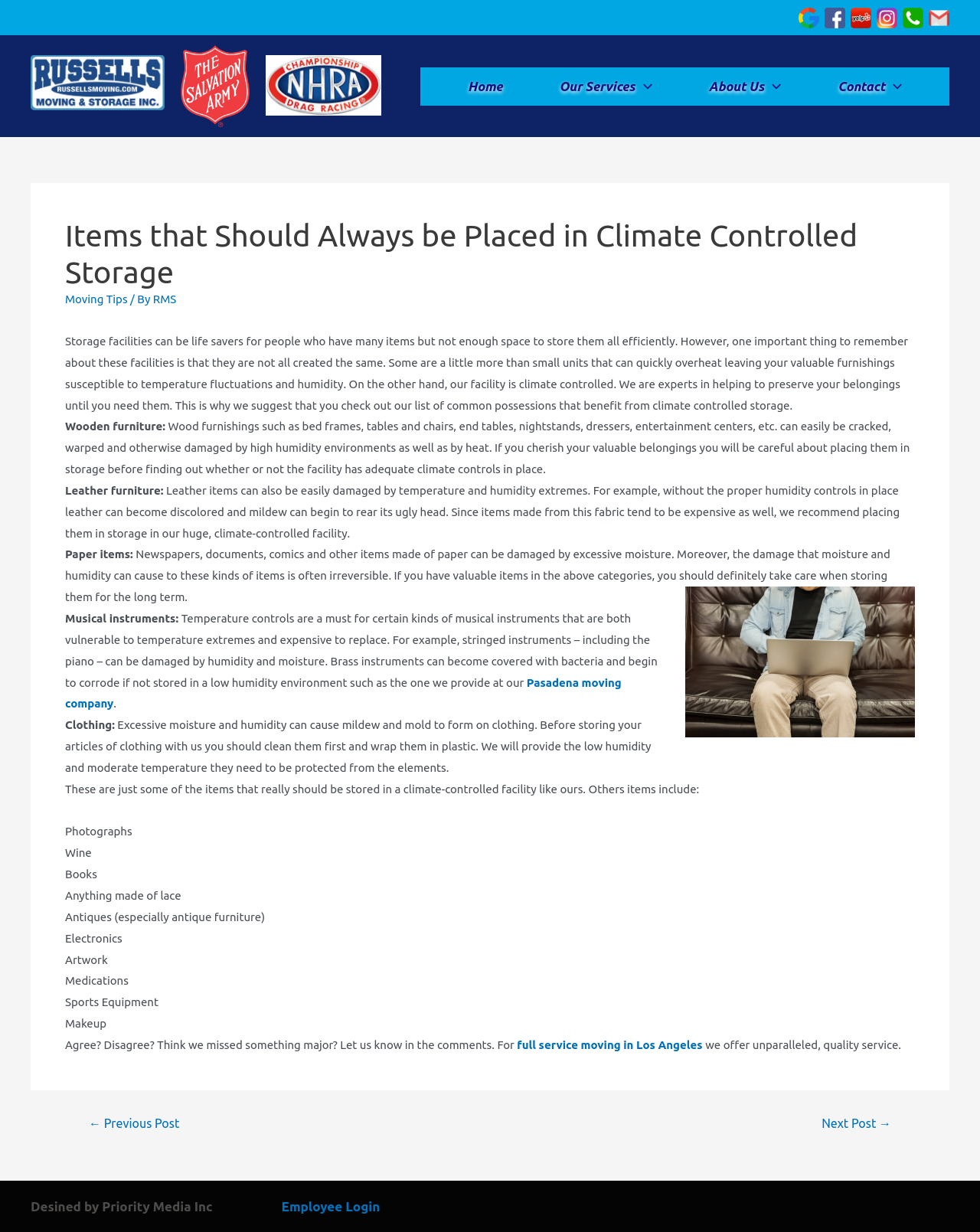What is the name of the company that designed the webpage?
Use the image to give a comprehensive and detailed response to the question.

The webpage footer mentions that the webpage was designed by Priority Media Inc, indicating that they are the company responsible for the webpage's design.